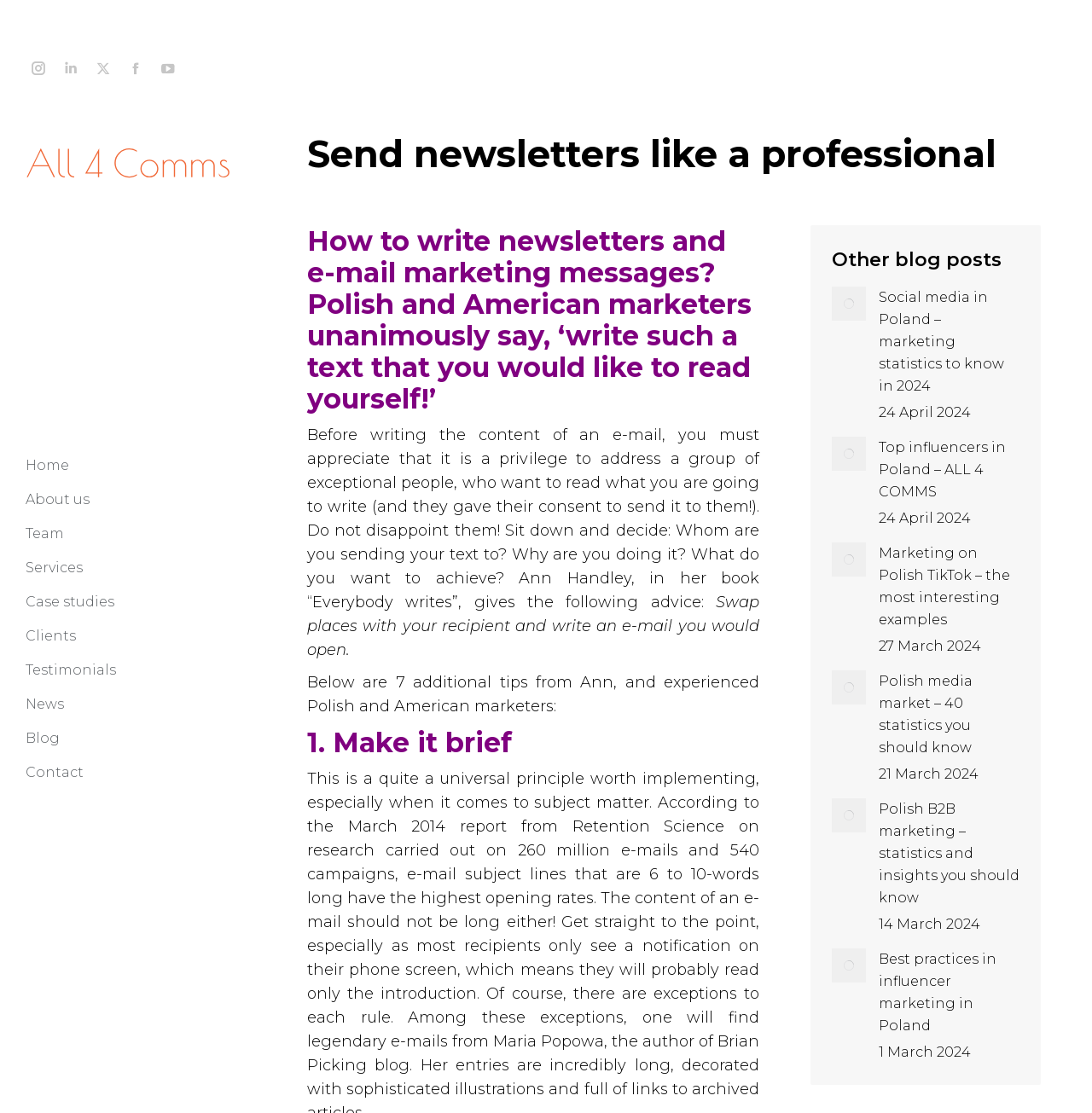Using the element description: "Smith Mountain Lake HOME Magazine", determine the bounding box coordinates for the specified UI element. The coordinates should be four float numbers between 0 and 1, [left, top, right, bottom].

None